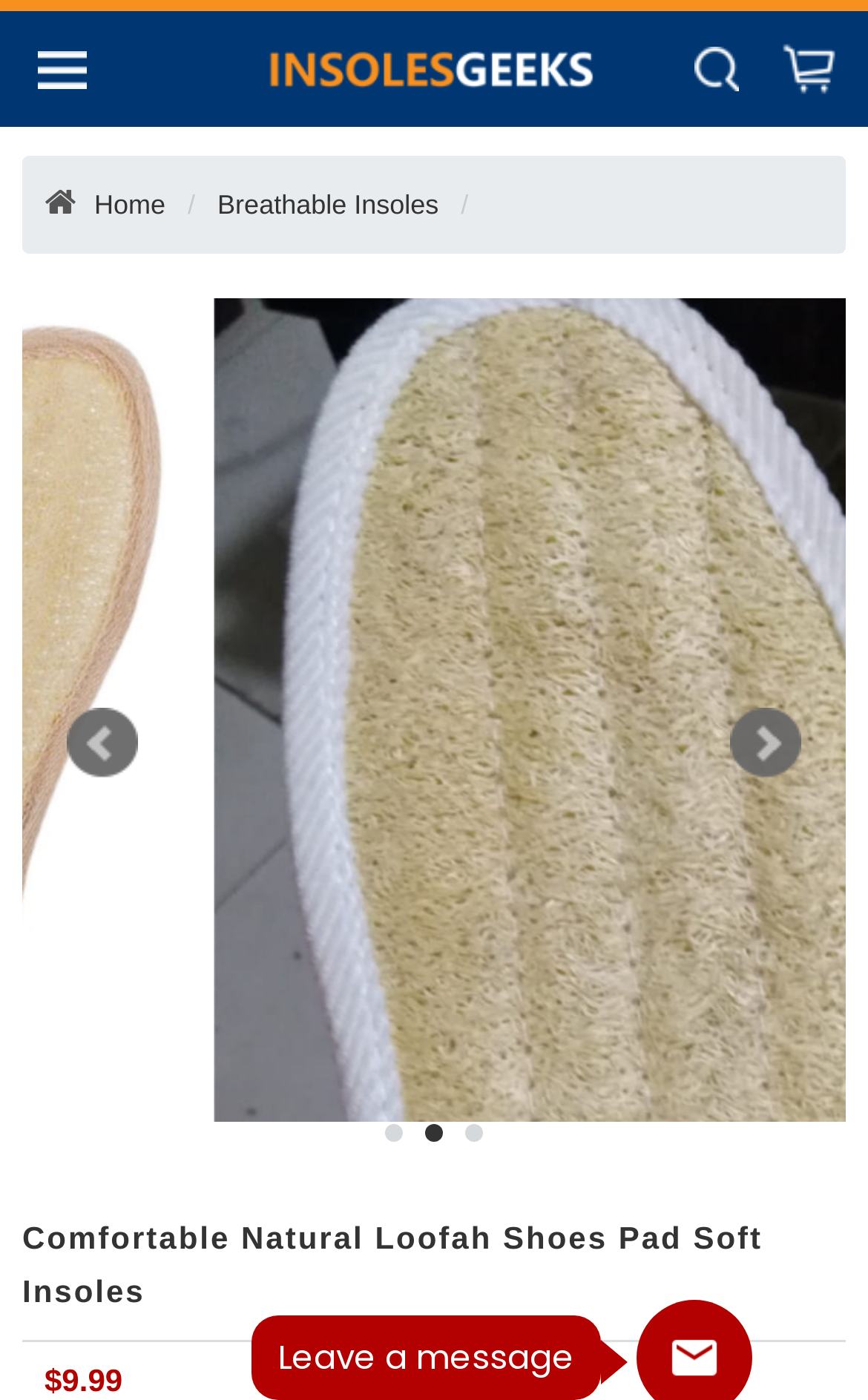Locate the bounding box coordinates of the area you need to click to fulfill this instruction: 'Click the 'Next' button'. The coordinates must be in the form of four float numbers ranging from 0 to 1: [left, top, right, bottom].

[0.841, 0.506, 0.923, 0.556]